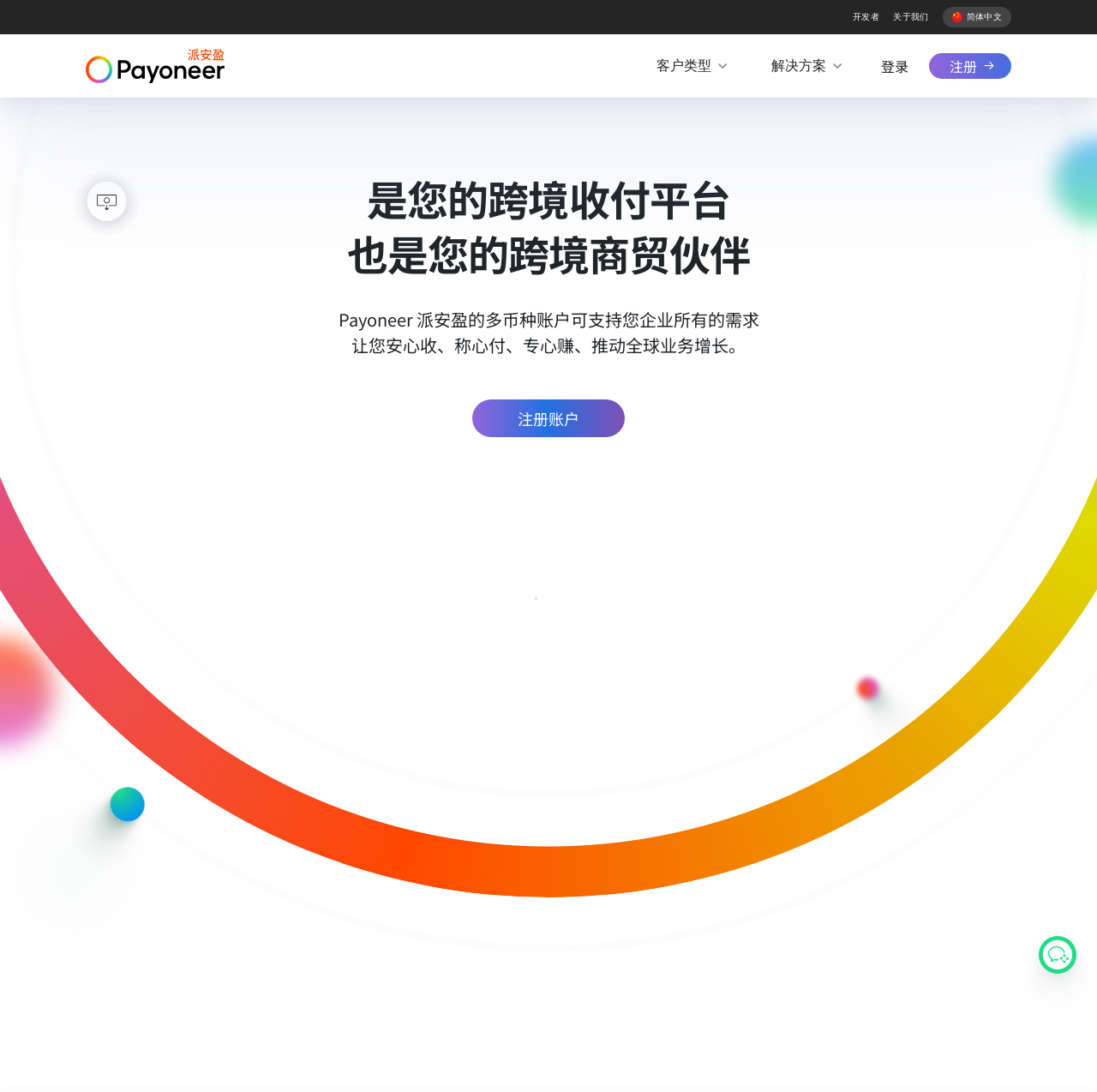Find the bounding box coordinates of the clickable area required to complete the following action: "Click the '注册' button".

[0.847, 0.049, 0.922, 0.072]